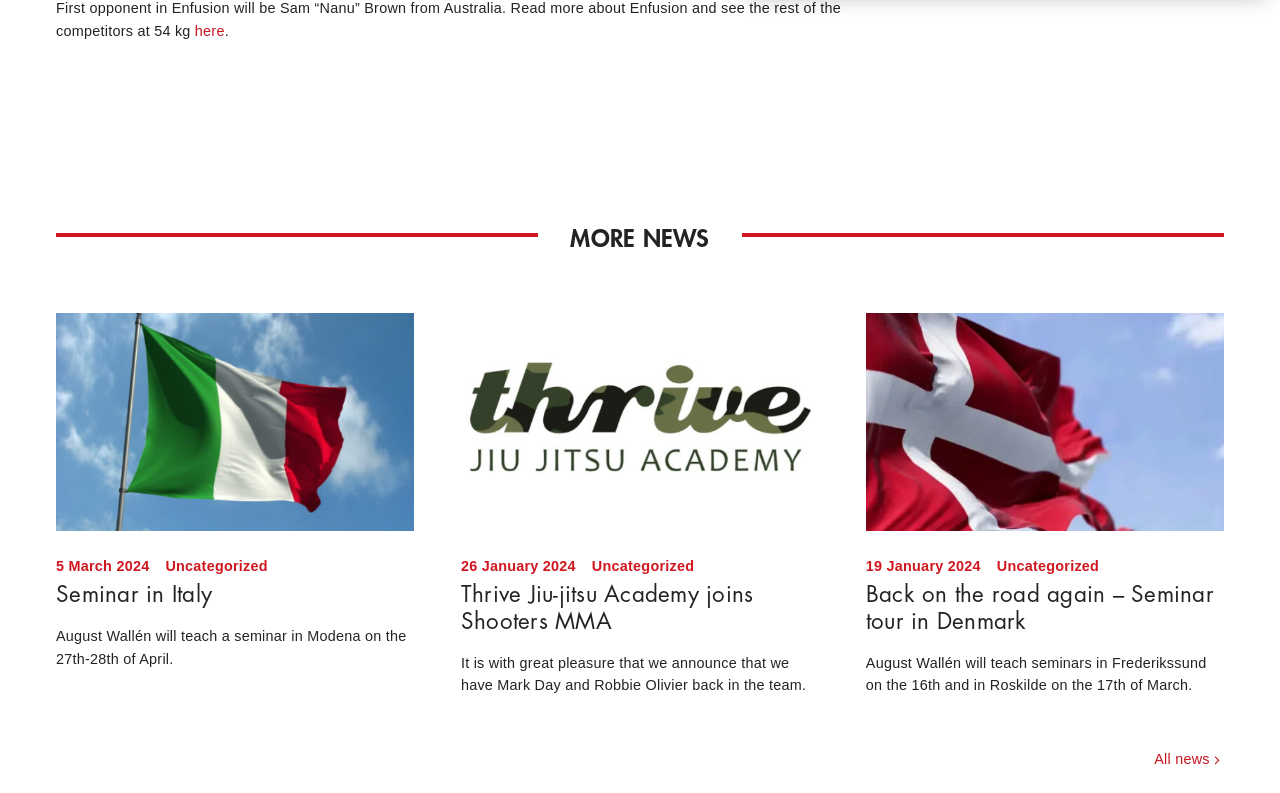What is the topic of the first news article?
Respond with a short answer, either a single word or a phrase, based on the image.

Enfusion